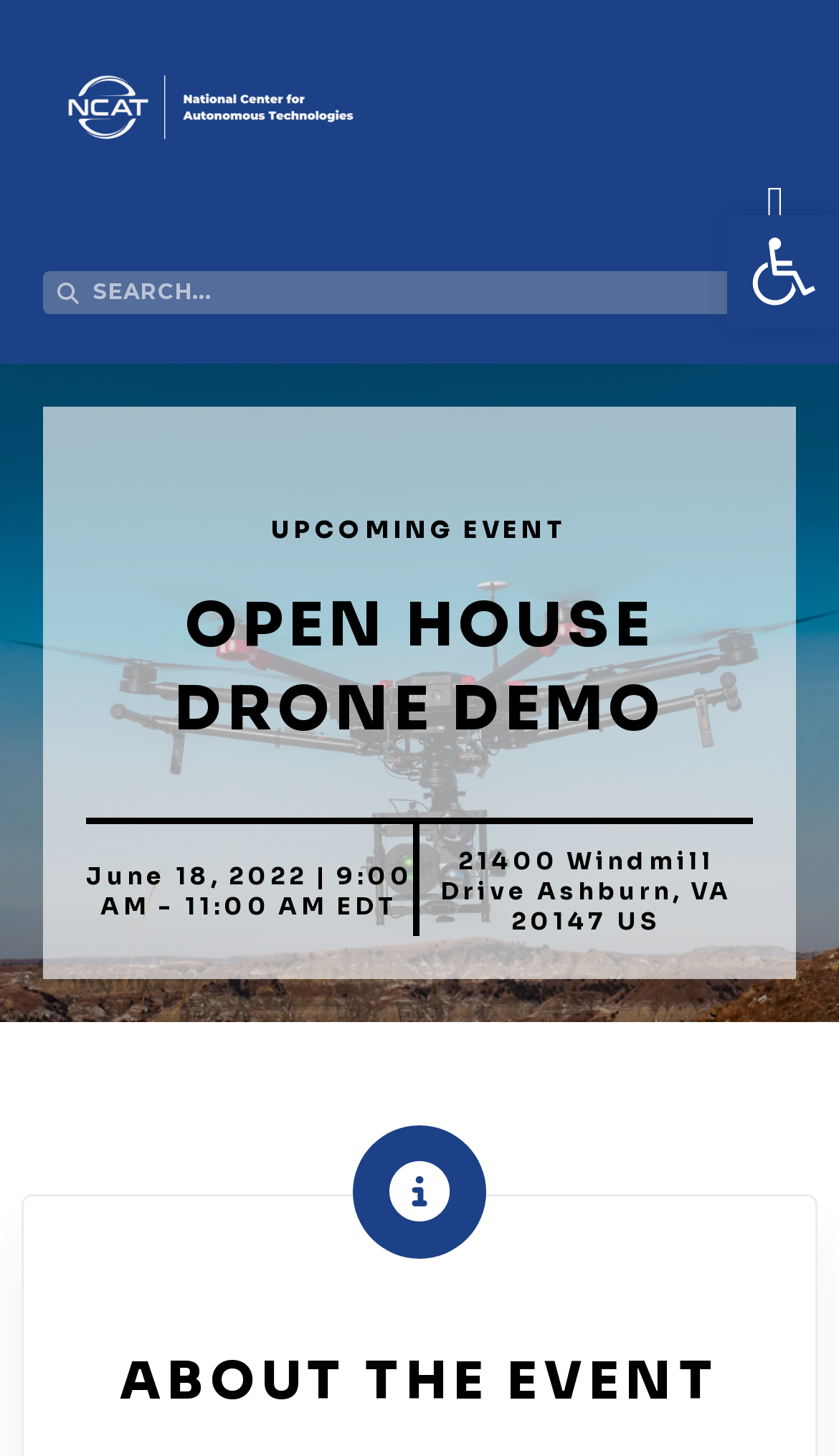Given the element description parent_node: Search name="s" placeholder="SEARCH...", identify the bounding box coordinates for the UI element on the webpage screenshot. The format should be (top-left x, top-left y, bottom-right x, bottom-right y), with values between 0 and 1.

[0.094, 0.186, 0.949, 0.216]